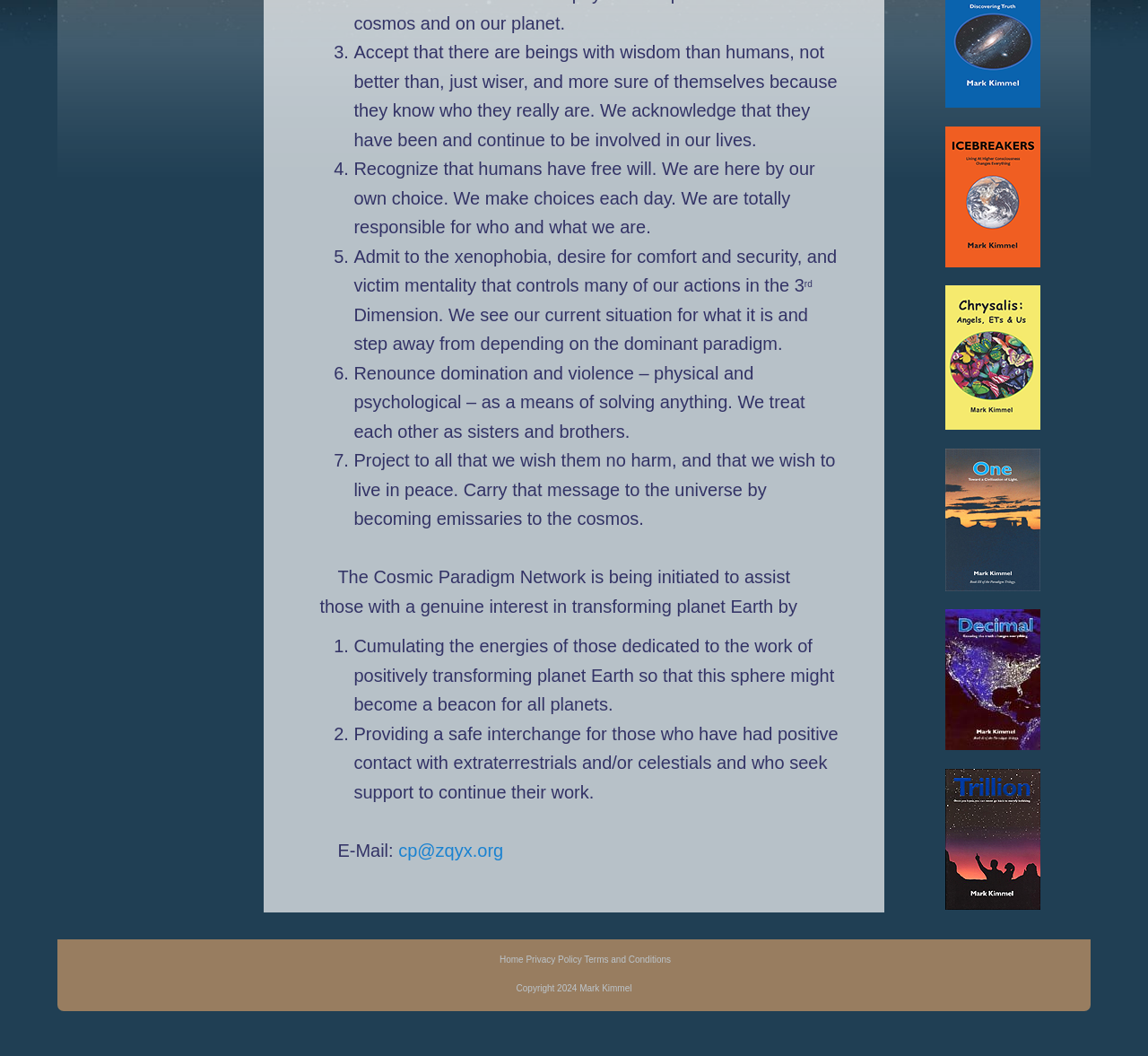Provide the bounding box coordinates of the HTML element described by the text: "Privacy Policy". The coordinates should be in the format [left, top, right, bottom] with values between 0 and 1.

[0.458, 0.904, 0.507, 0.913]